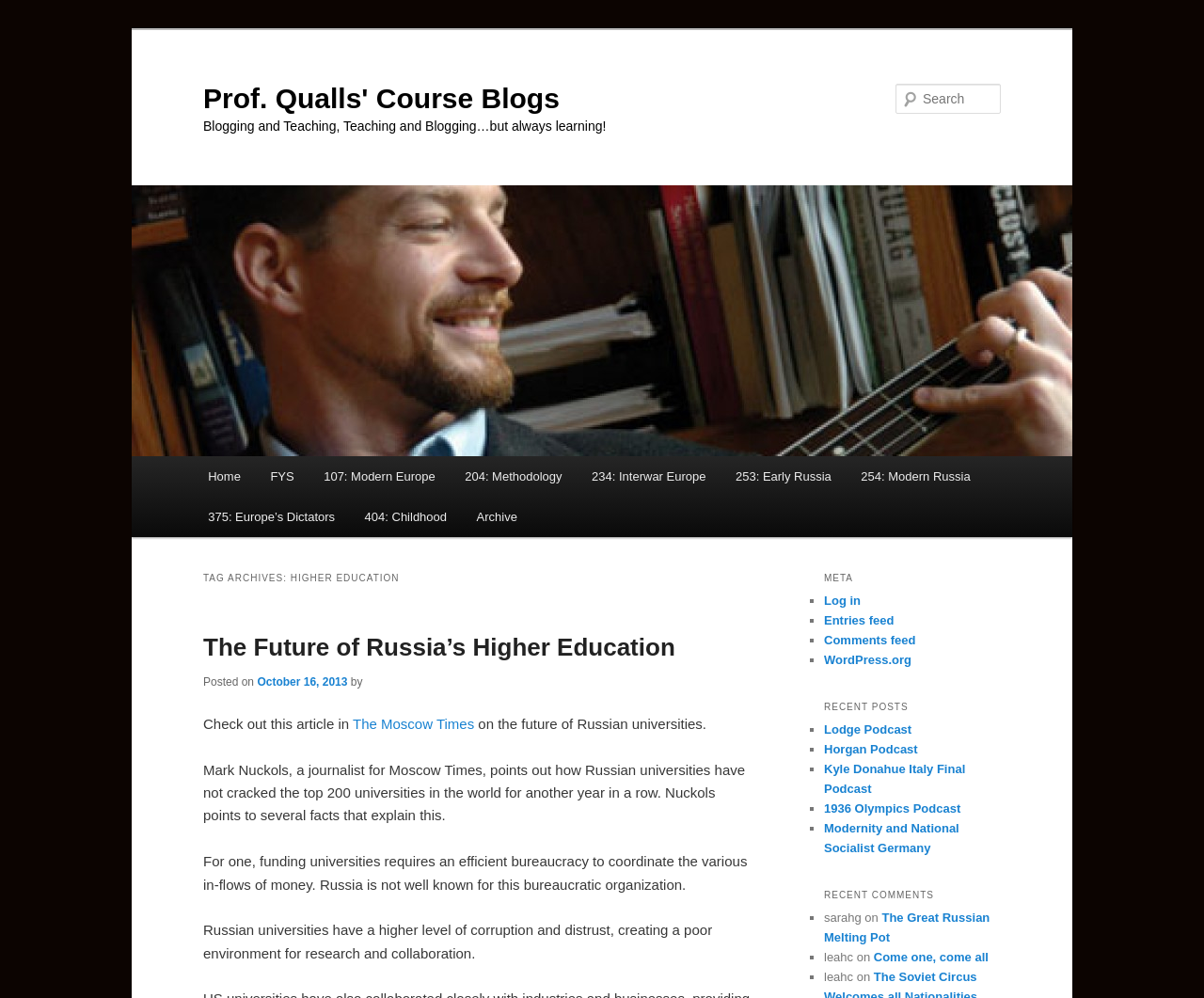Articulate a detailed summary of the webpage's content and design.

This webpage is a blog titled "Prof. Qualls' Course Blogs" focused on higher education. At the top, there are two "Skip to" links, one for primary content and one for secondary content. Below these links, the blog's title is displayed prominently, with a link to the blog's homepage. 

To the right of the title, there is a search bar with a "Search" label. Below the search bar, there is a main menu with links to various courses, including "Home", "FYS", "107: Modern Europe", and others.

The main content of the page is divided into two sections. On the left, there is a blog post titled "The Future of Russia’s Higher Education" with a link to the full article. The post discusses an article from The Moscow Times about the challenges faced by Russian universities. Below the post, there are links to recent posts, including "Lodge Podcast", "Horgan Podcast", and others.

On the right, there are several sections, including "META" with links to log in, entries feed, comments feed, and WordPress.org. Below this, there are sections for "RECENT POSTS" and "RECENT COMMENTS", each with a list of links to recent posts and comments, respectively.